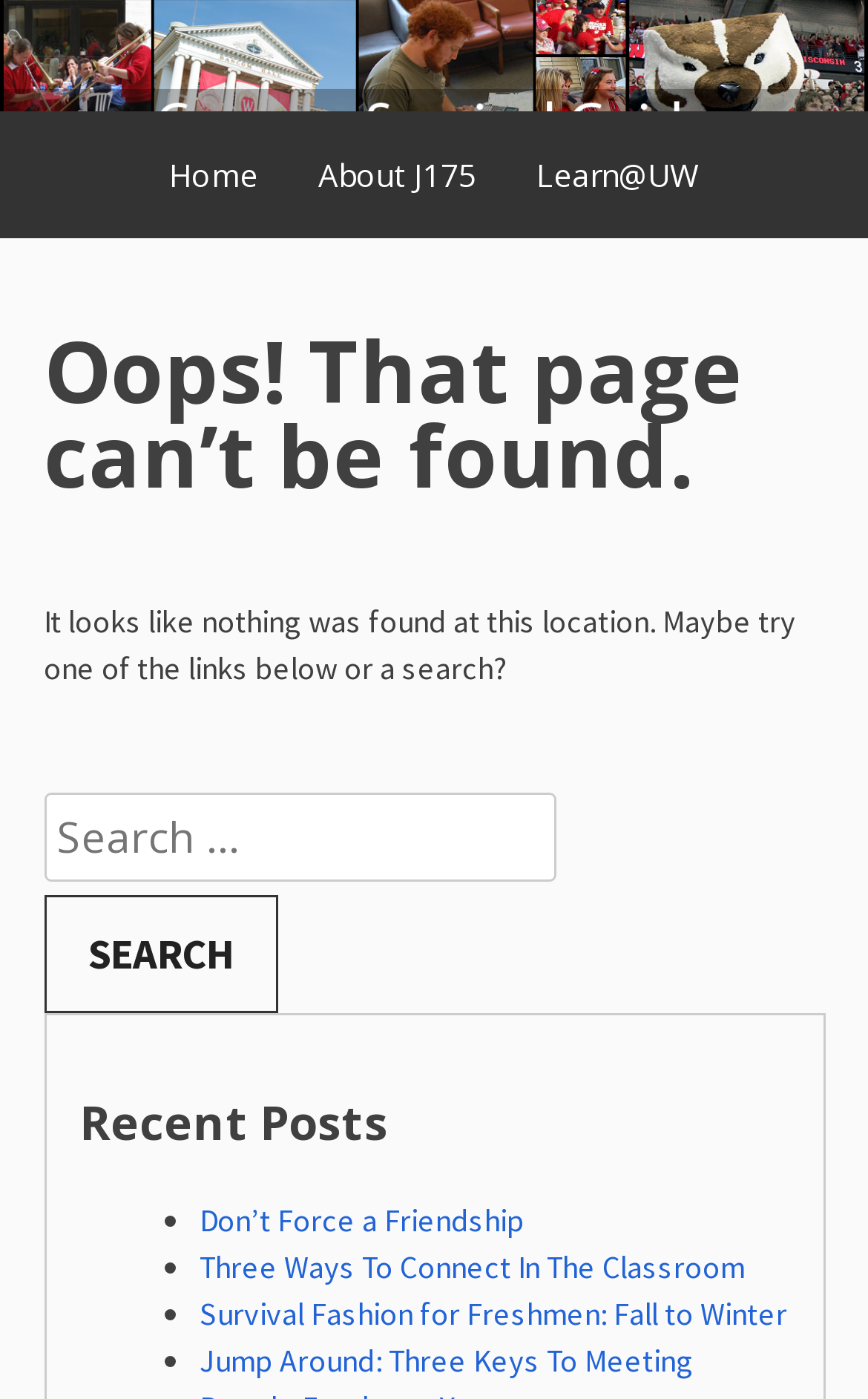Answer the question below using just one word or a short phrase: 
How many links are in the primary menu?

3